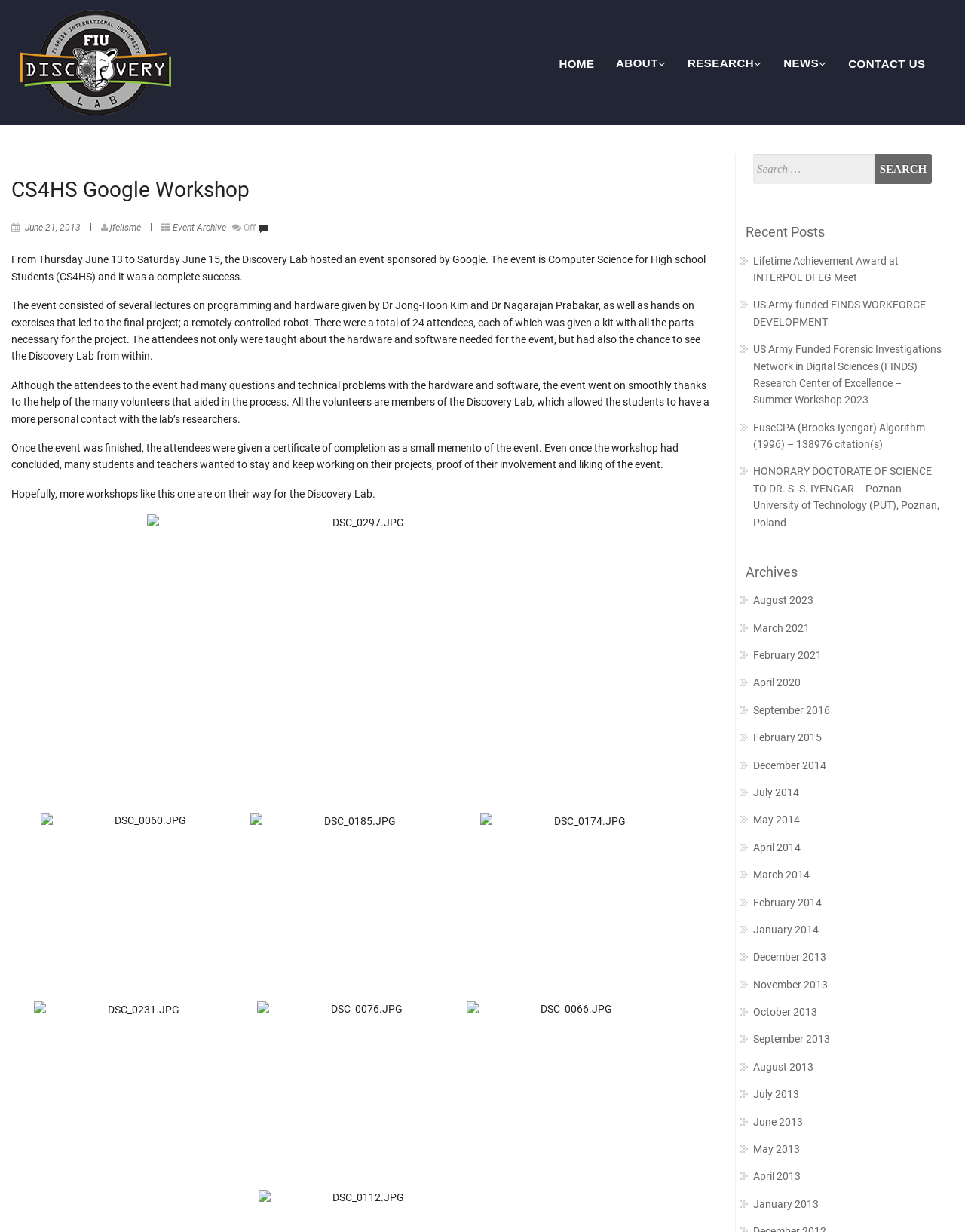Respond to the following query with just one word or a short phrase: 
What is the name of the lab?

FIU Discovery LAB